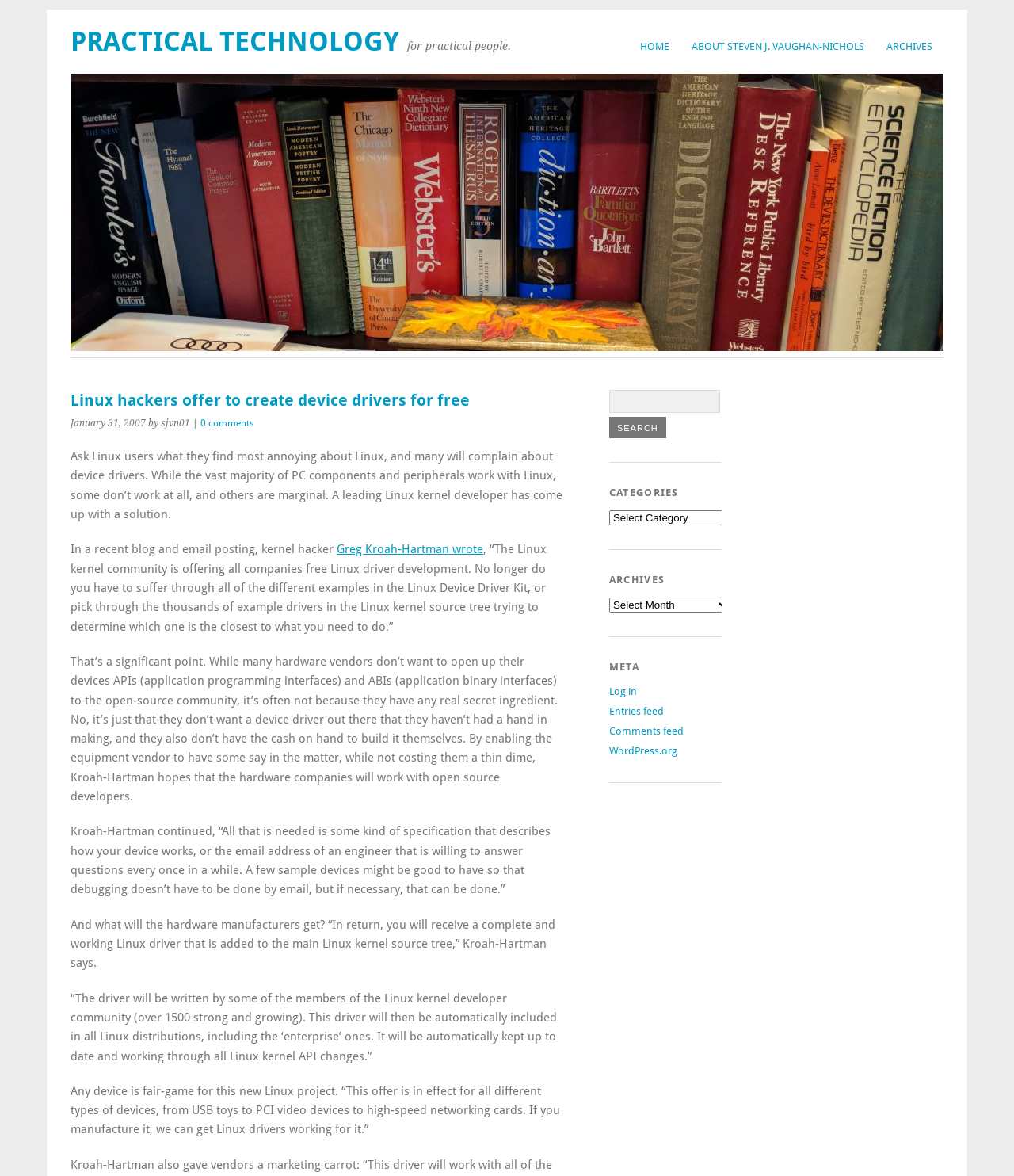How many members are in the Linux kernel developer community?
Please provide a full and detailed response to the question.

As mentioned on the webpage, the Linux kernel developer community has over 1500 members who will be involved in writing the Linux drivers for participating hardware manufacturers.